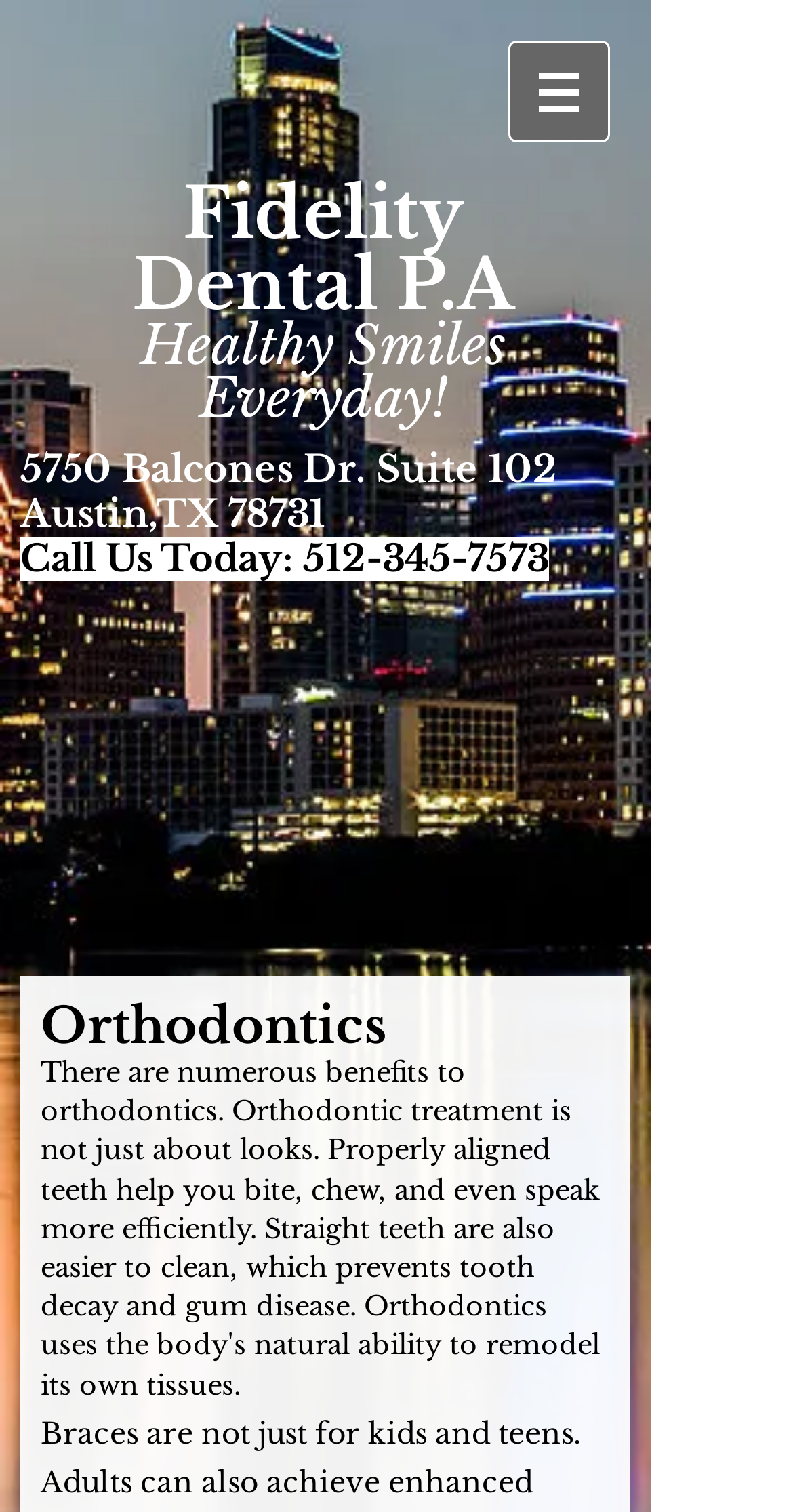Generate a detailed explanation of the webpage's features and information.

The webpage is about Fidelity Dental P.A, an orthodontic service provider. At the top, there is a heading with the company name "Fidelity Dental P.A" and a link with the same text. Below it, there is a heading that reads "Healthy Smiles Everyday!". 

On the top right, there is a navigation menu labeled "Site" with a button that has a popup menu, indicated by an image. 

On the left side, there are three headings that provide the address and contact information of the dental office: "5750 Balcones Dr. Suite 102", "Austin,TX 78731", and "Call Us Today: 512-345-7573" with a link to the phone number. 

Below the address section, there is a heading that says "Orthodontics" and a longer paragraph that explains the benefits of orthodontic treatment, including improved biting, chewing, and speaking, as well as easier cleaning and prevention of tooth decay and gum disease.